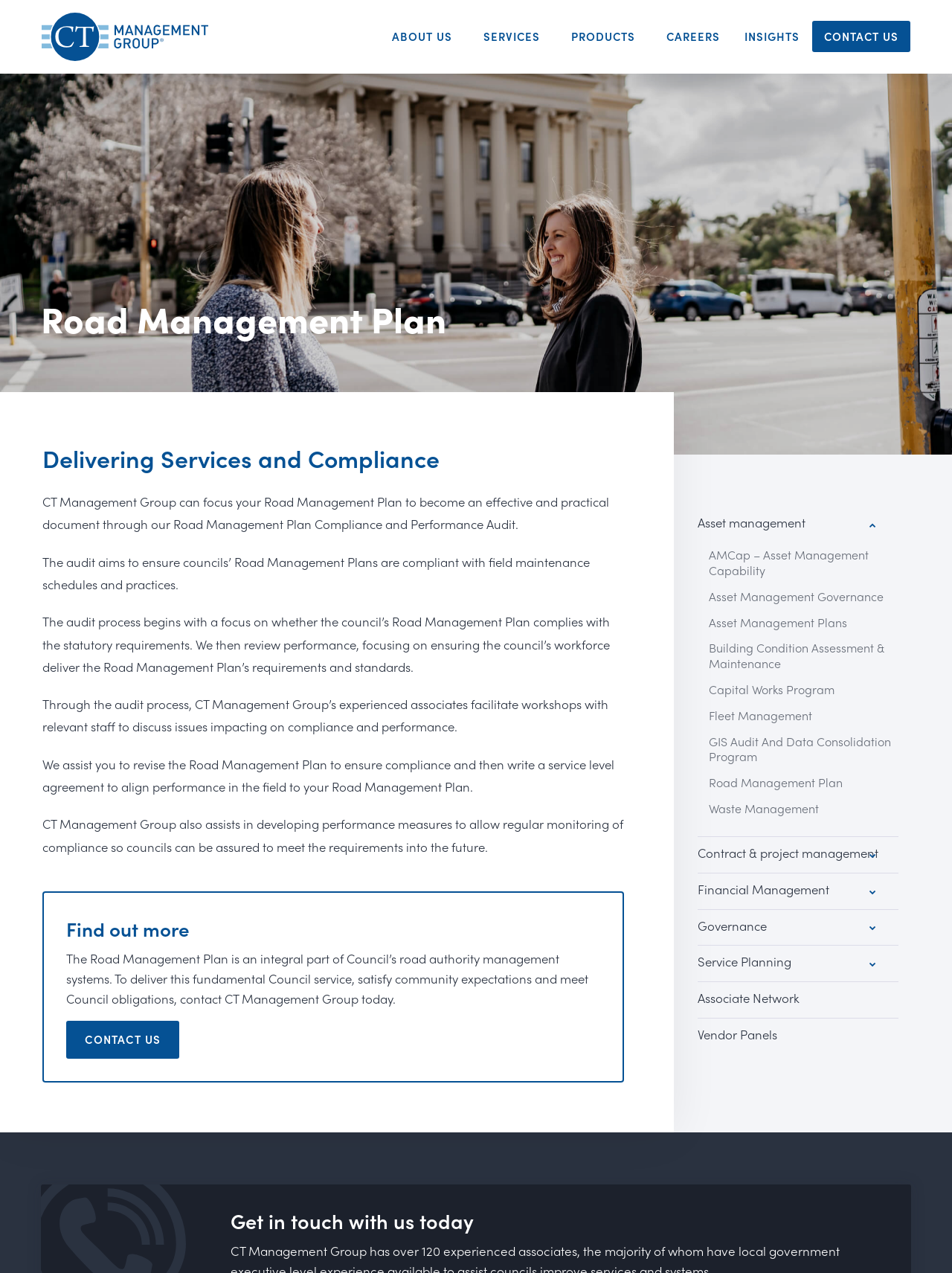What is the bounding box coordinate of the 'CONTACT US' link?
Please answer using one word or phrase, based on the screenshot.

[0.069, 0.802, 0.188, 0.832]